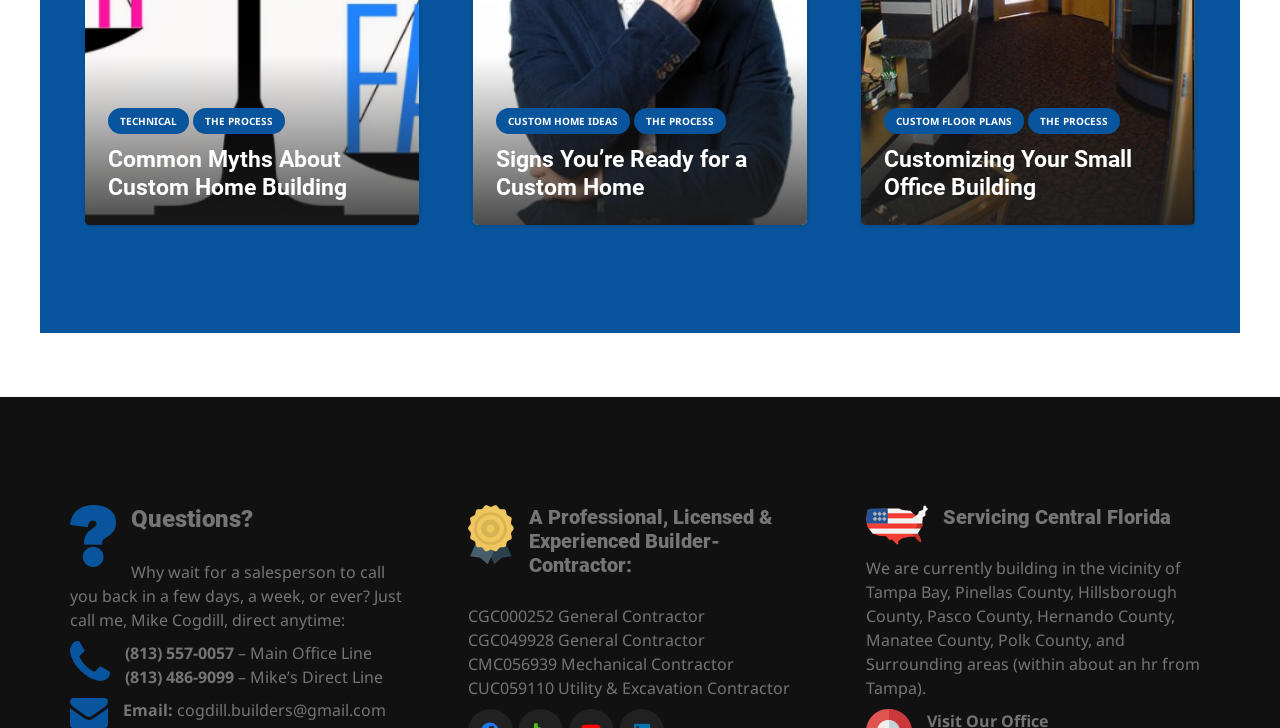Respond to the question below with a single word or phrase:
What is the email address of Mike Cogdill?

cogdill.builders@gmail.com